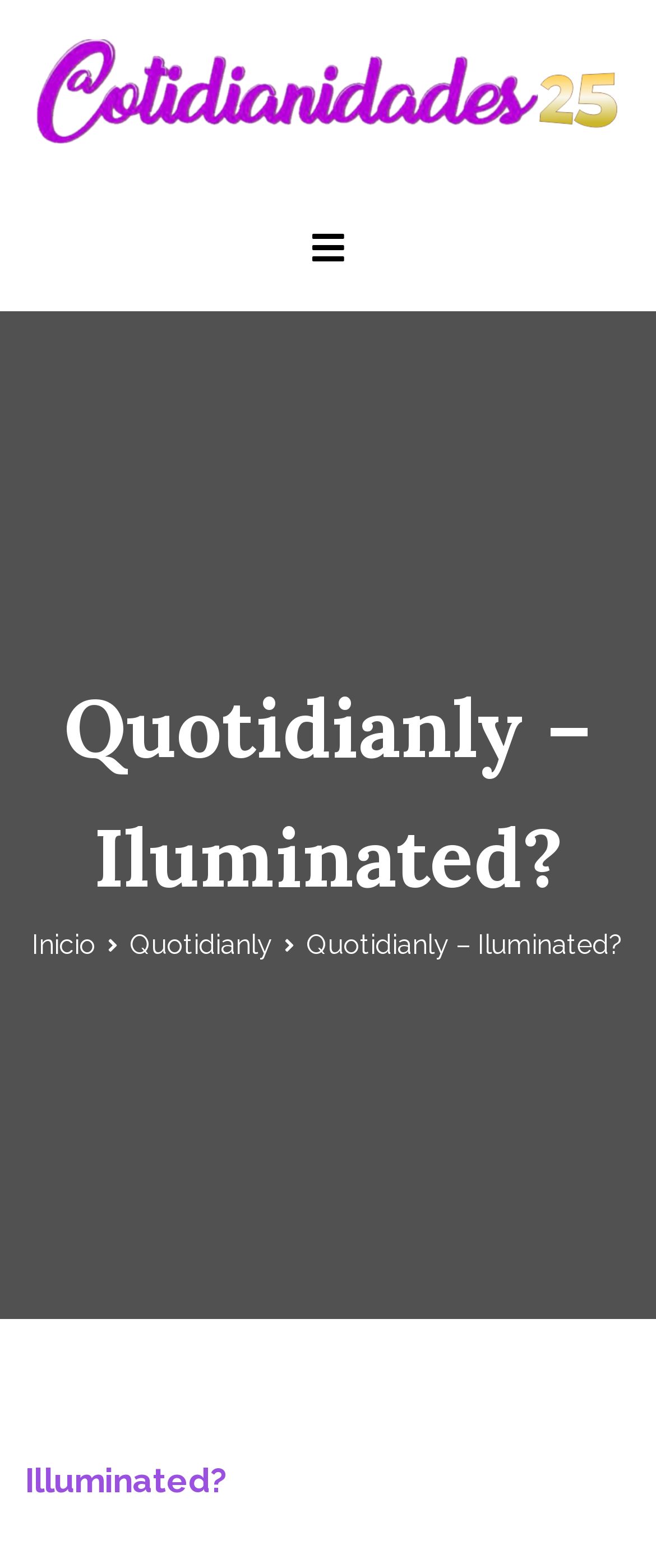Please examine the image and answer the question with a detailed explanation:
How many images are there on the page?

I found one image element with the text 'Cotidianidades.com' located at the top of the page, which is likely a logo or an icon.